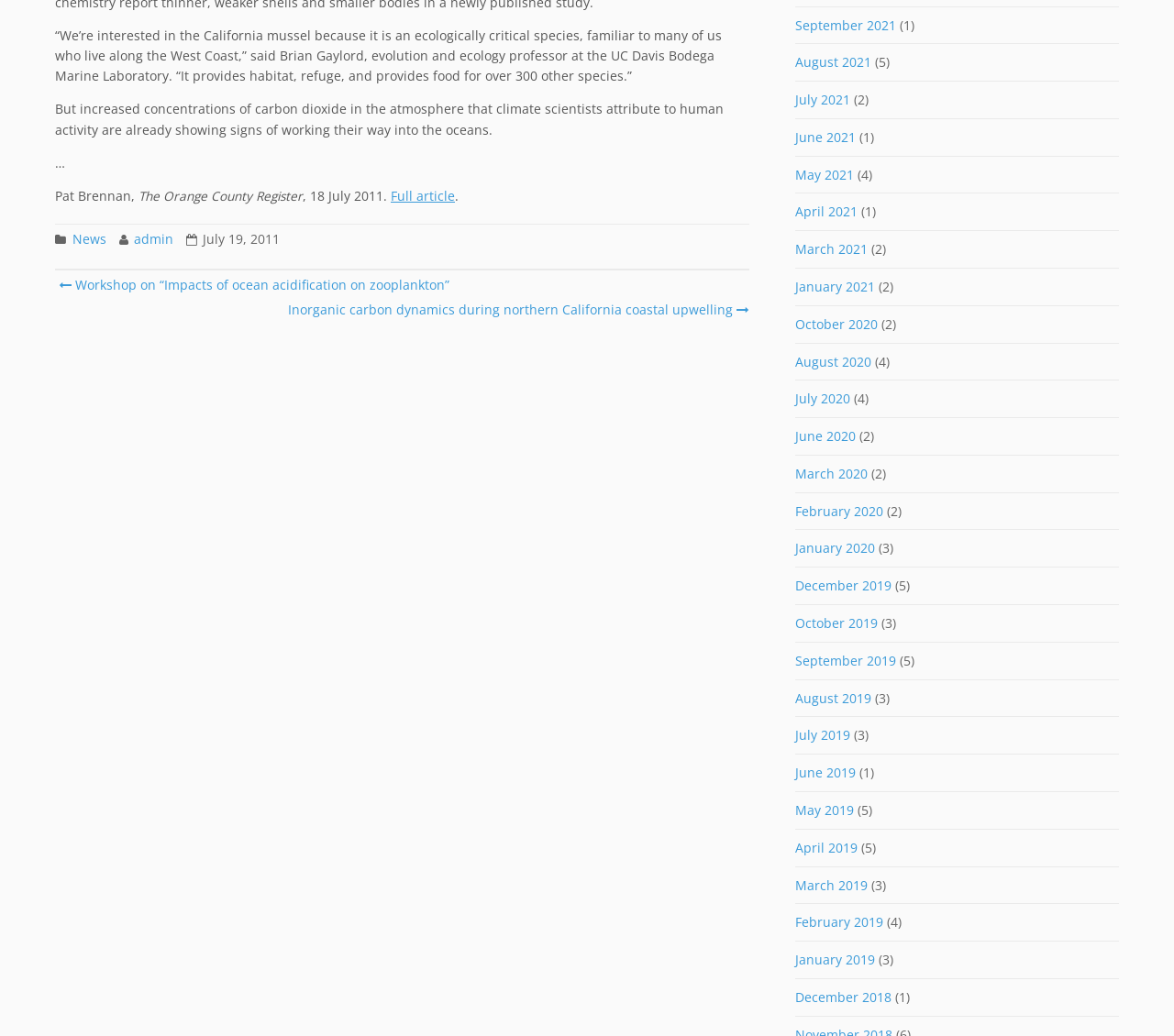Locate the bounding box coordinates of the element that should be clicked to execute the following instruction: "Go to the news page".

[0.062, 0.222, 0.091, 0.239]